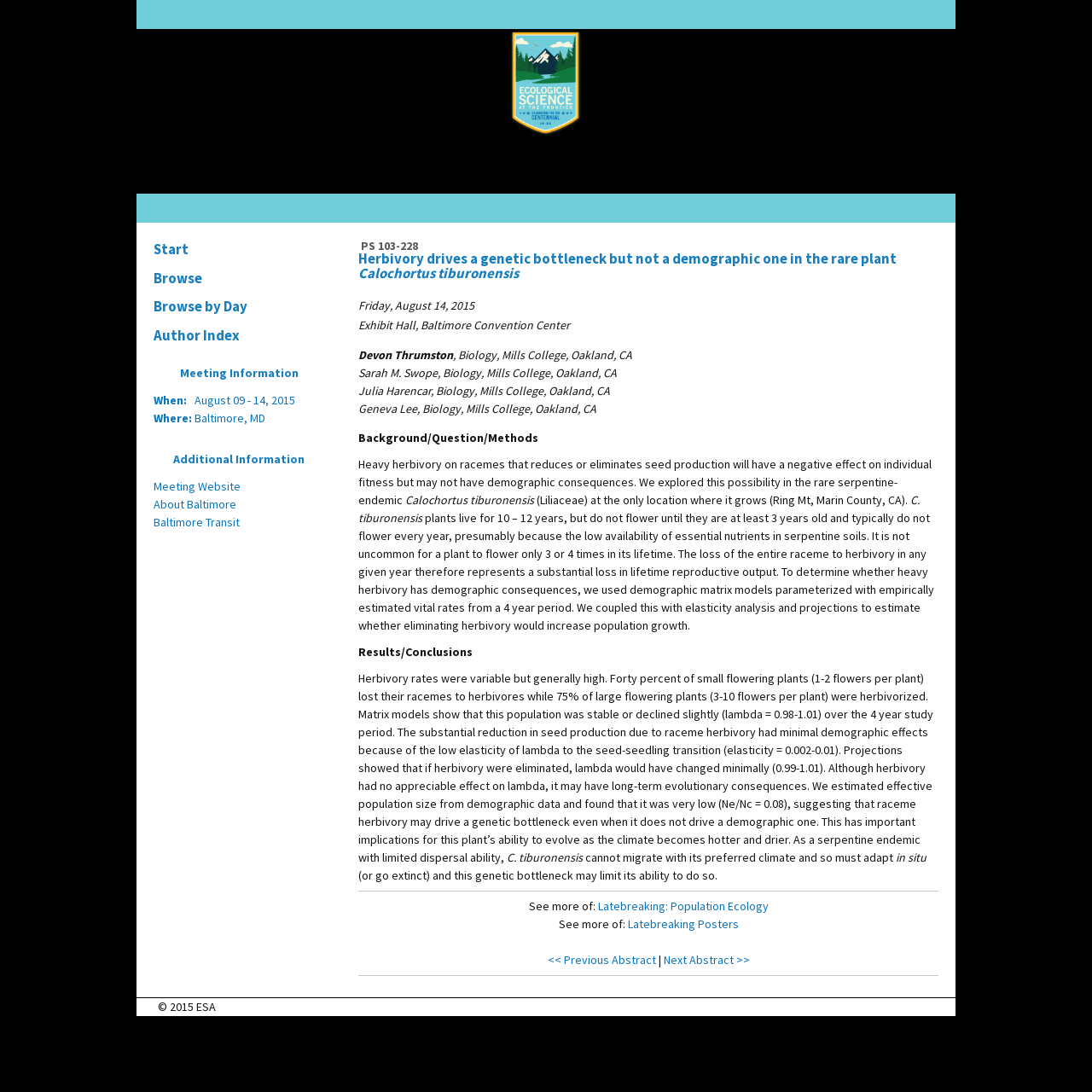Determine the bounding box coordinates of the clickable region to execute the instruction: "Click the 'Start' link". The coordinates should be four float numbers between 0 and 1, denoted as [left, top, right, bottom].

[0.133, 0.216, 0.305, 0.242]